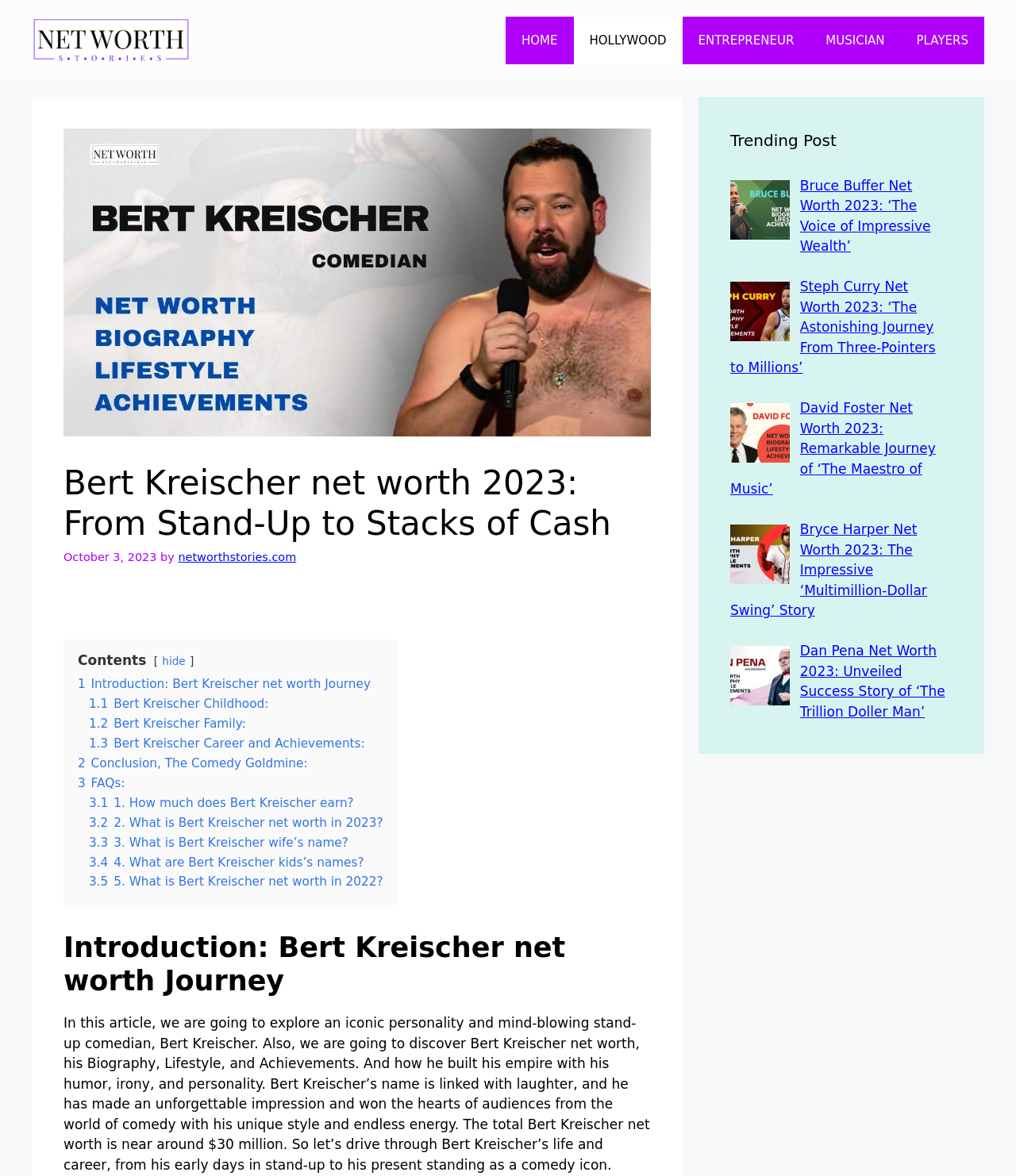How many links are in the navigation menu?
Based on the image, give a one-word or short phrase answer.

5